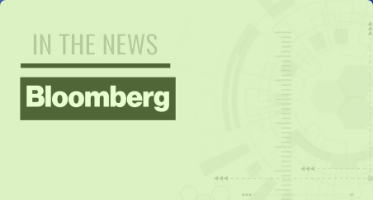Give a one-word or one-phrase response to the question:
What is the font style of the 'Bloomberg' text?

Bold